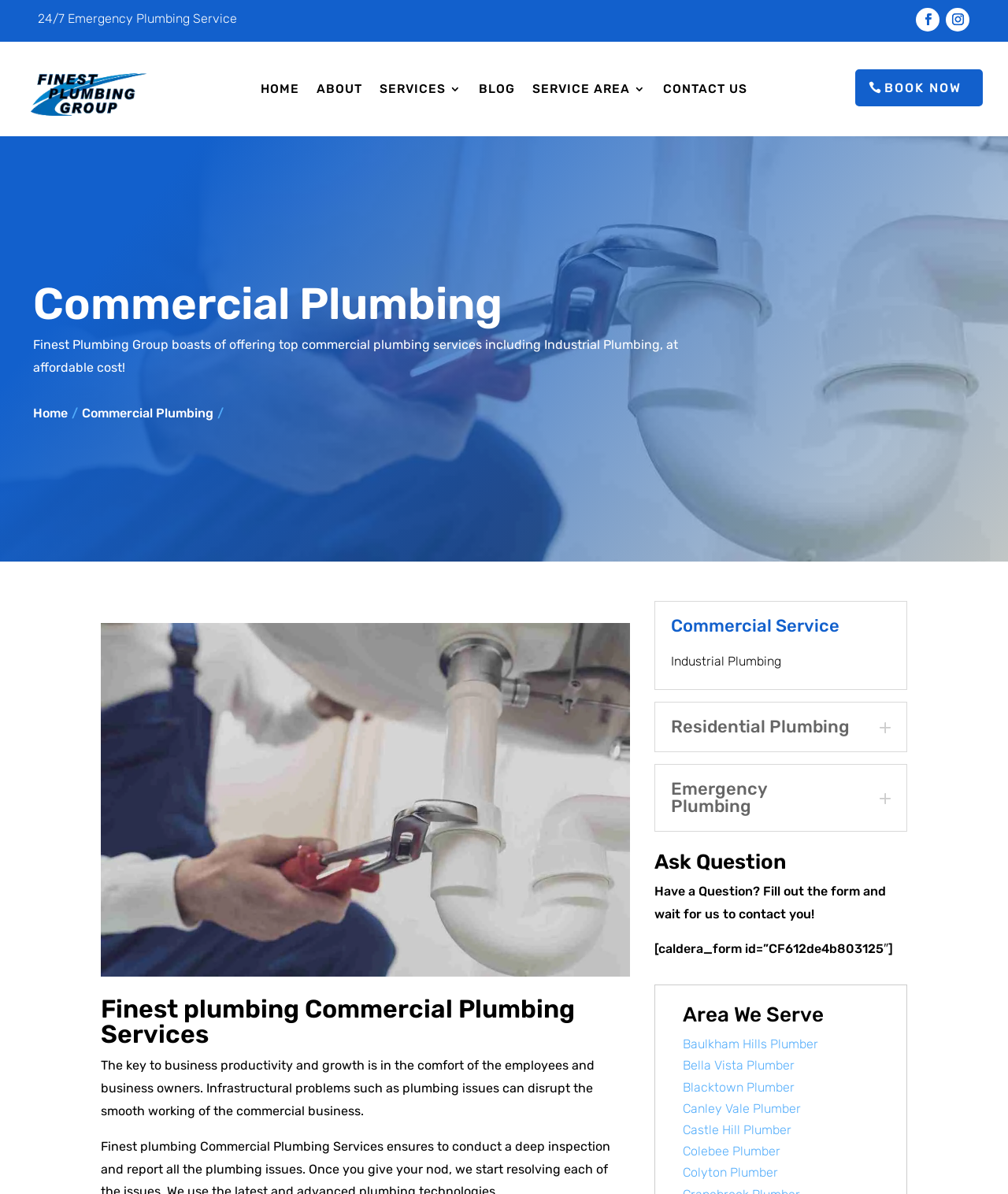Answer the question with a brief word or phrase:
What is the purpose of the form on the webpage?

To ask a question